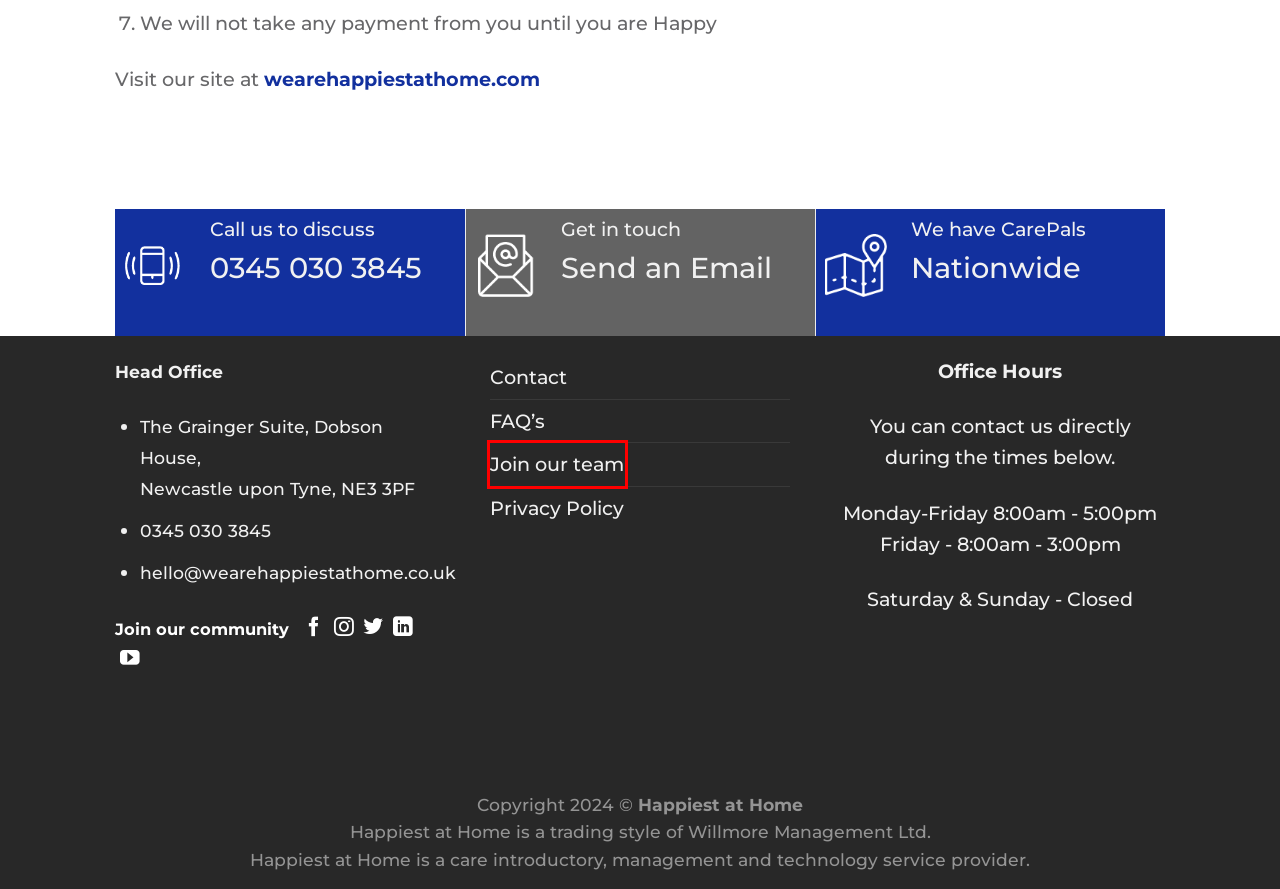You are provided a screenshot of a webpage featuring a red bounding box around a UI element. Choose the webpage description that most accurately represents the new webpage after clicking the element within the red bounding box. Here are the candidates:
A. Privacy Policy - Happiest at Home
B. Our Brochures - Happiest at Home
C. Calendly - Olivia Seidu
D. Join our team - Happiest at Home
E. Our CarePals - Happiest at Home
F. About Us2 - Happiest at Home
G. Contact - Happiest at Home
H. Dedicated Home Care Services | Happiest at Home

D